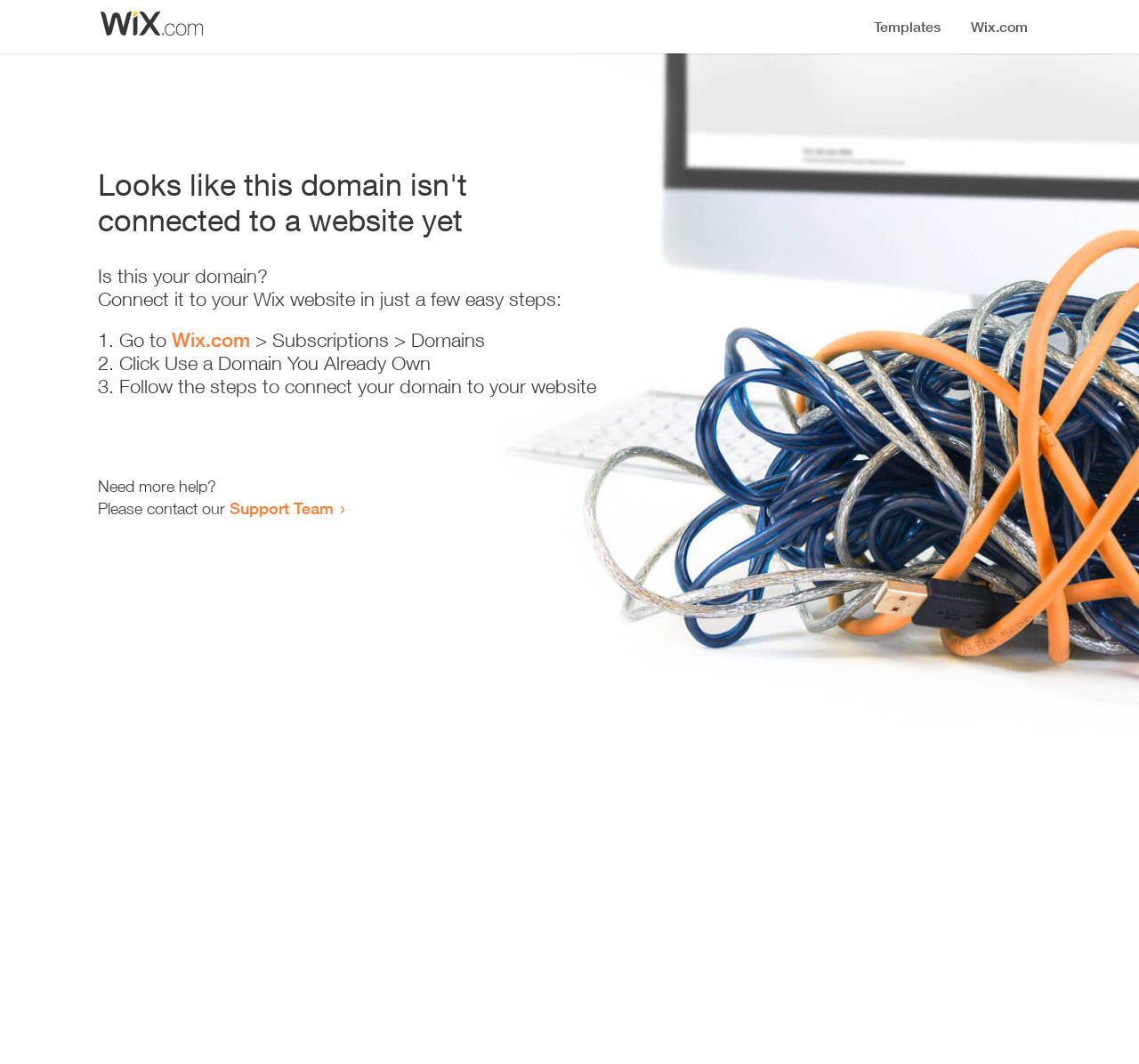From the element description: "Wix.com", extract the bounding box coordinates of the UI element. The coordinates should be expressed as four float numbers between 0 and 1, in the order [left, top, right, bottom].

[0.151, 0.309, 0.22, 0.33]